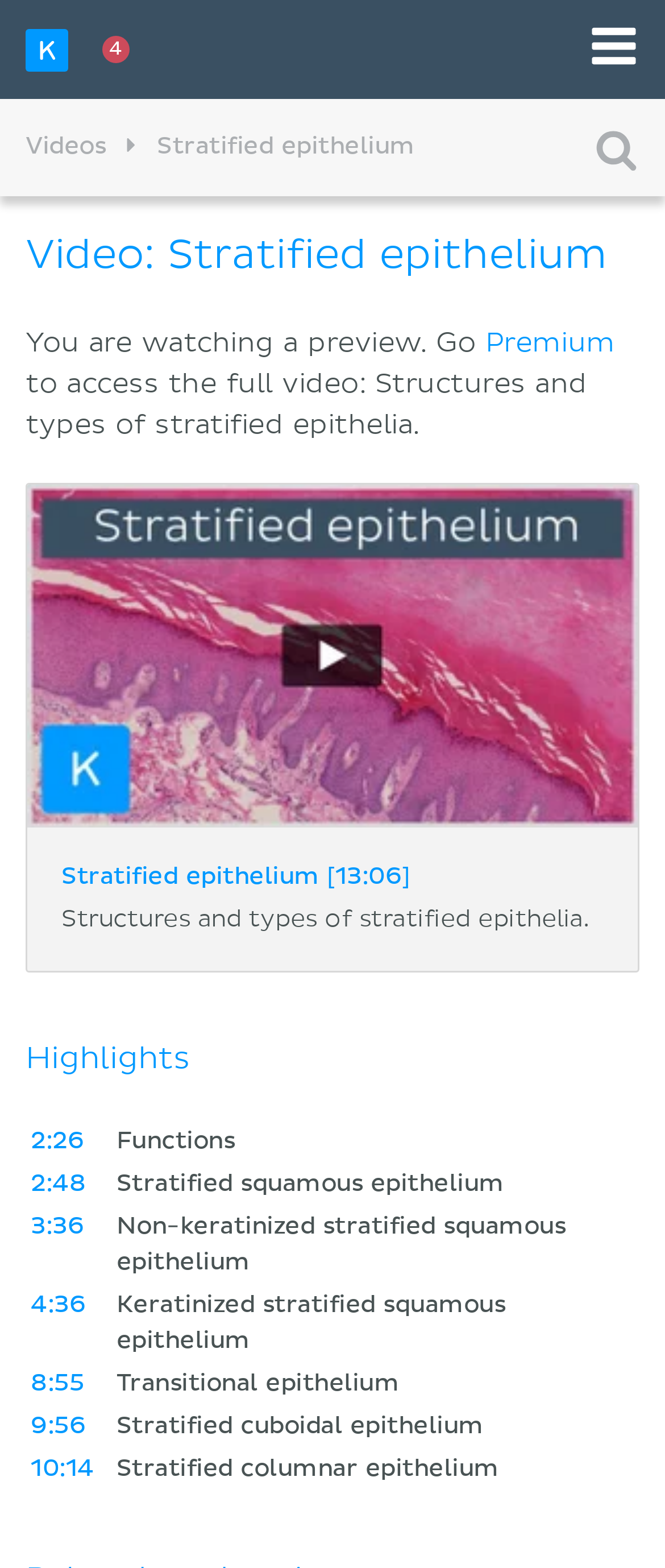Locate the bounding box coordinates of the clickable area needed to fulfill the instruction: "Click the 'Kenhub' logo".

[0.038, 0.018, 0.103, 0.045]